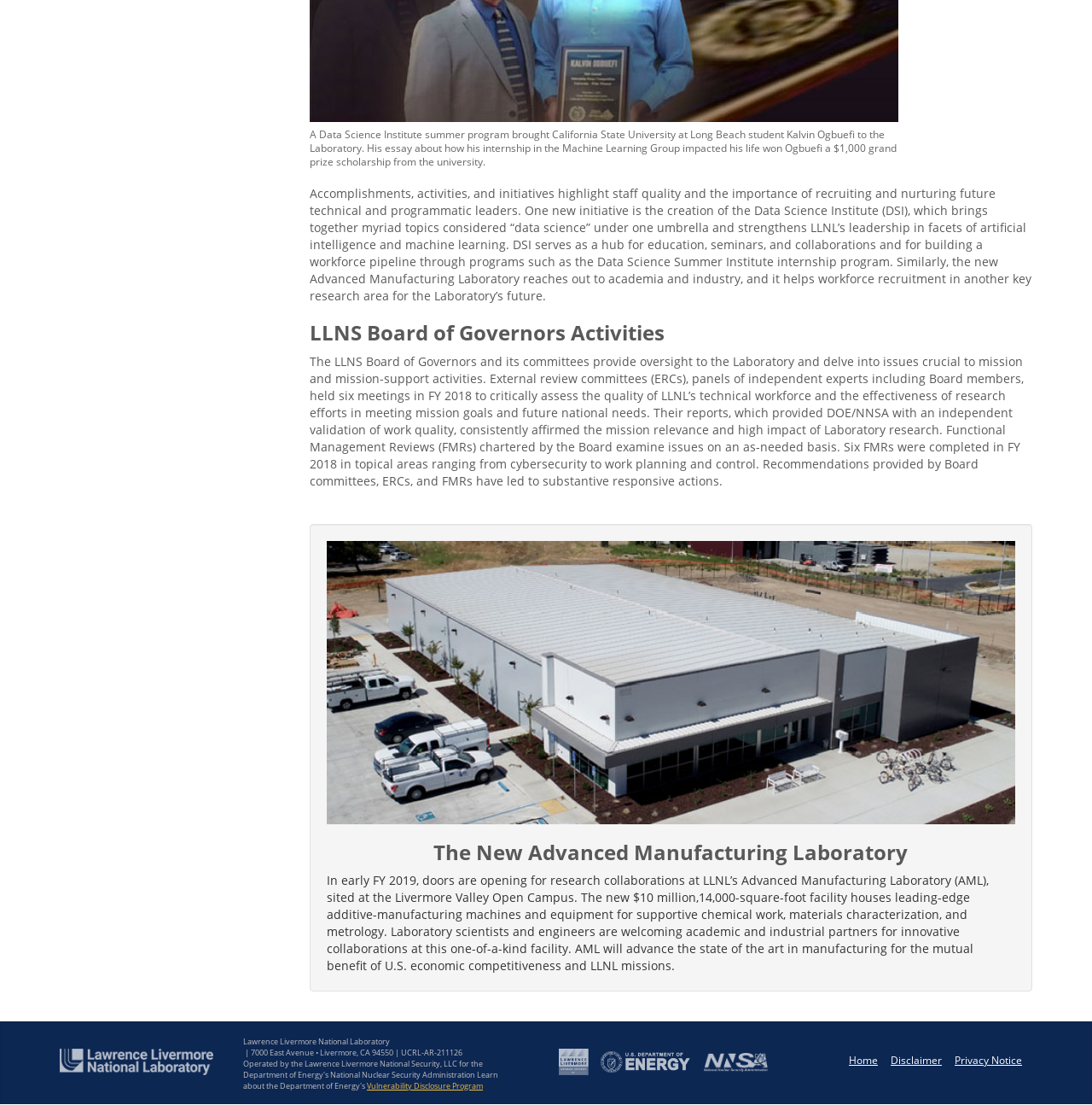Show the bounding box coordinates for the HTML element as described: "Vulnerability Disclosure Program".

[0.336, 0.977, 0.442, 0.987]